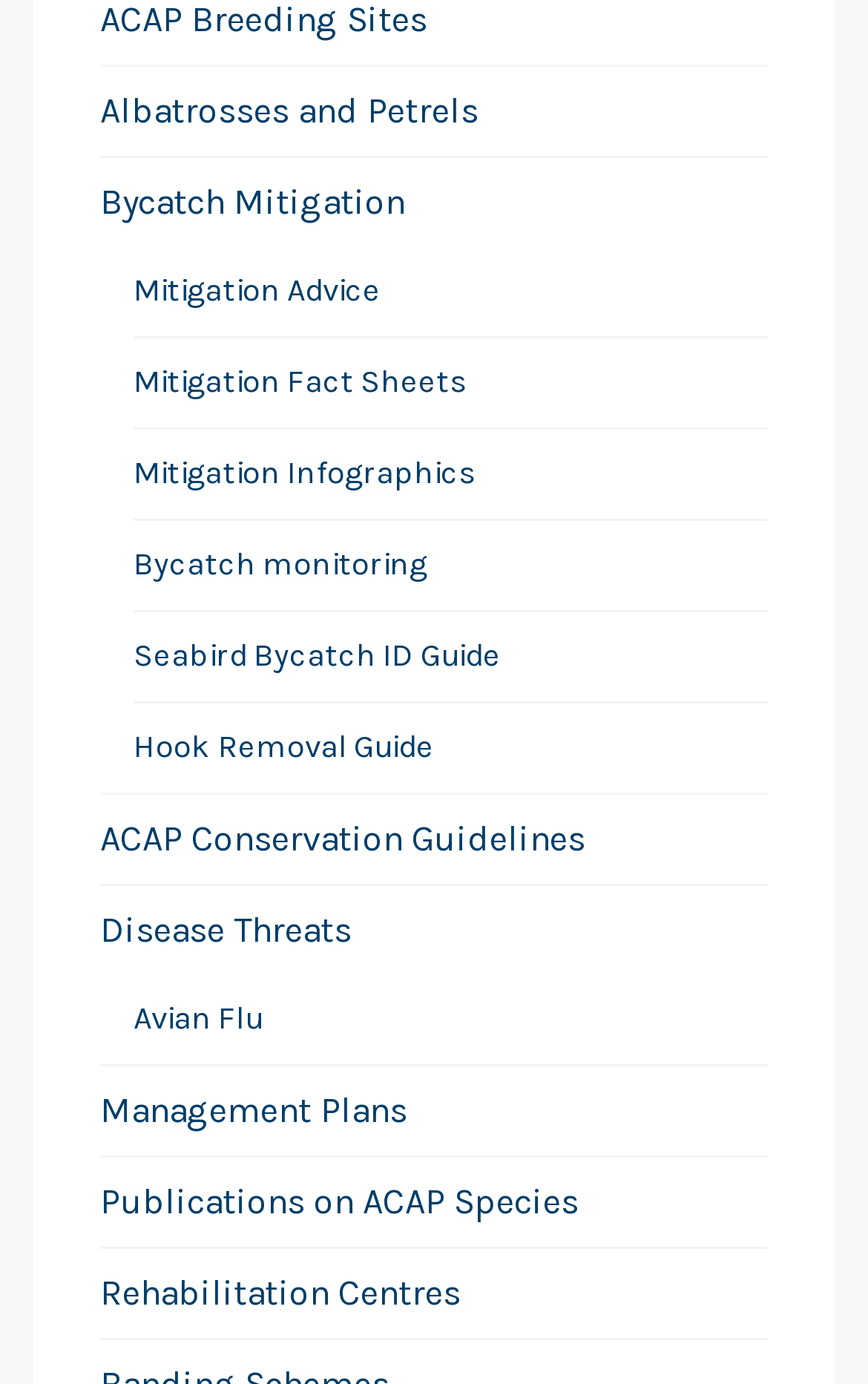How many links are there on the webpage?
Based on the image, give a concise answer in the form of a single word or short phrase.

14